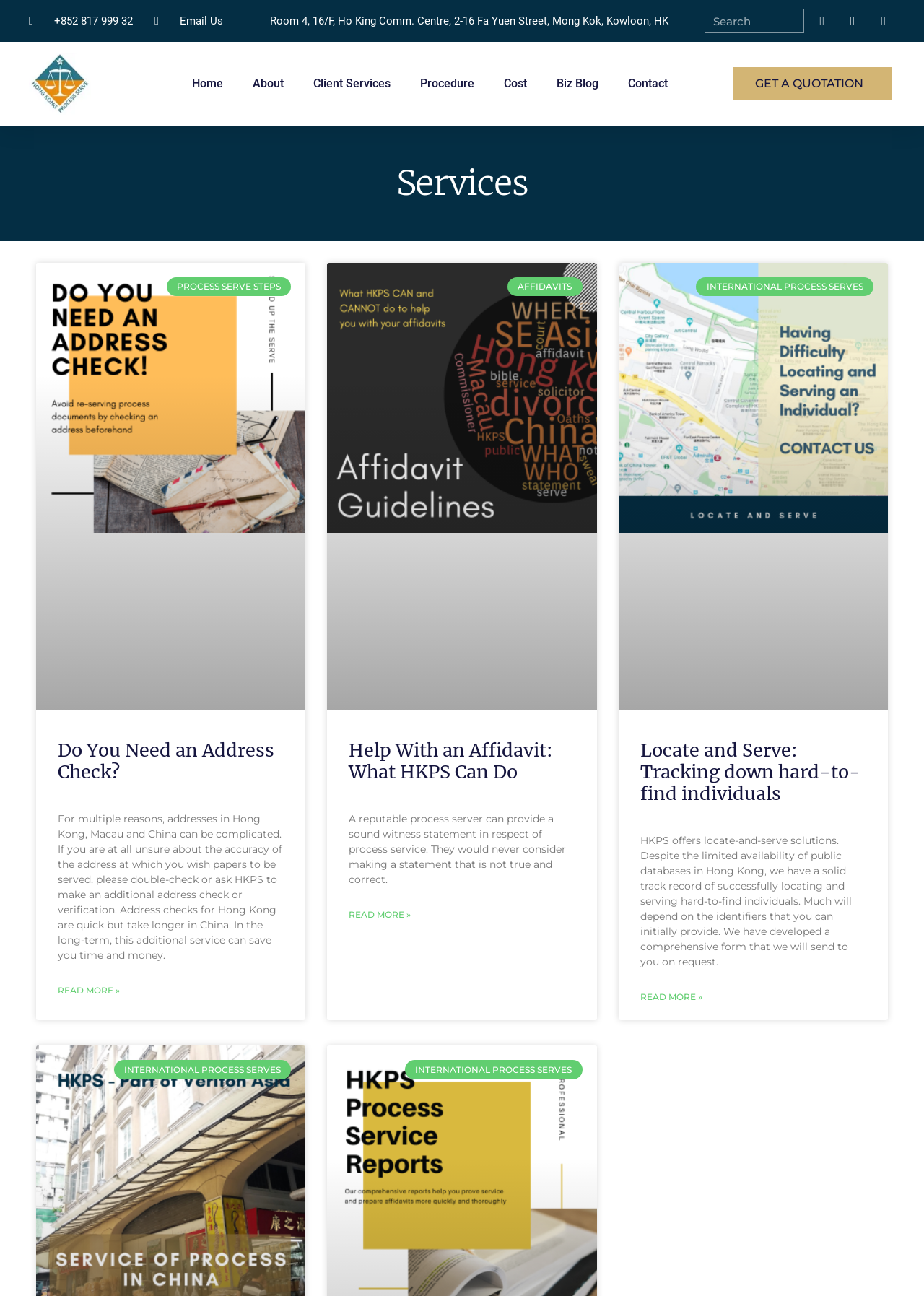What is the benefit of using HKPS for process serving?
Answer the question with a thorough and detailed explanation.

I found the benefit of using HKPS by reading the text in the first article section. It states that using HKPS for process serving can save time and money in the long run, especially if the address is incorrect.